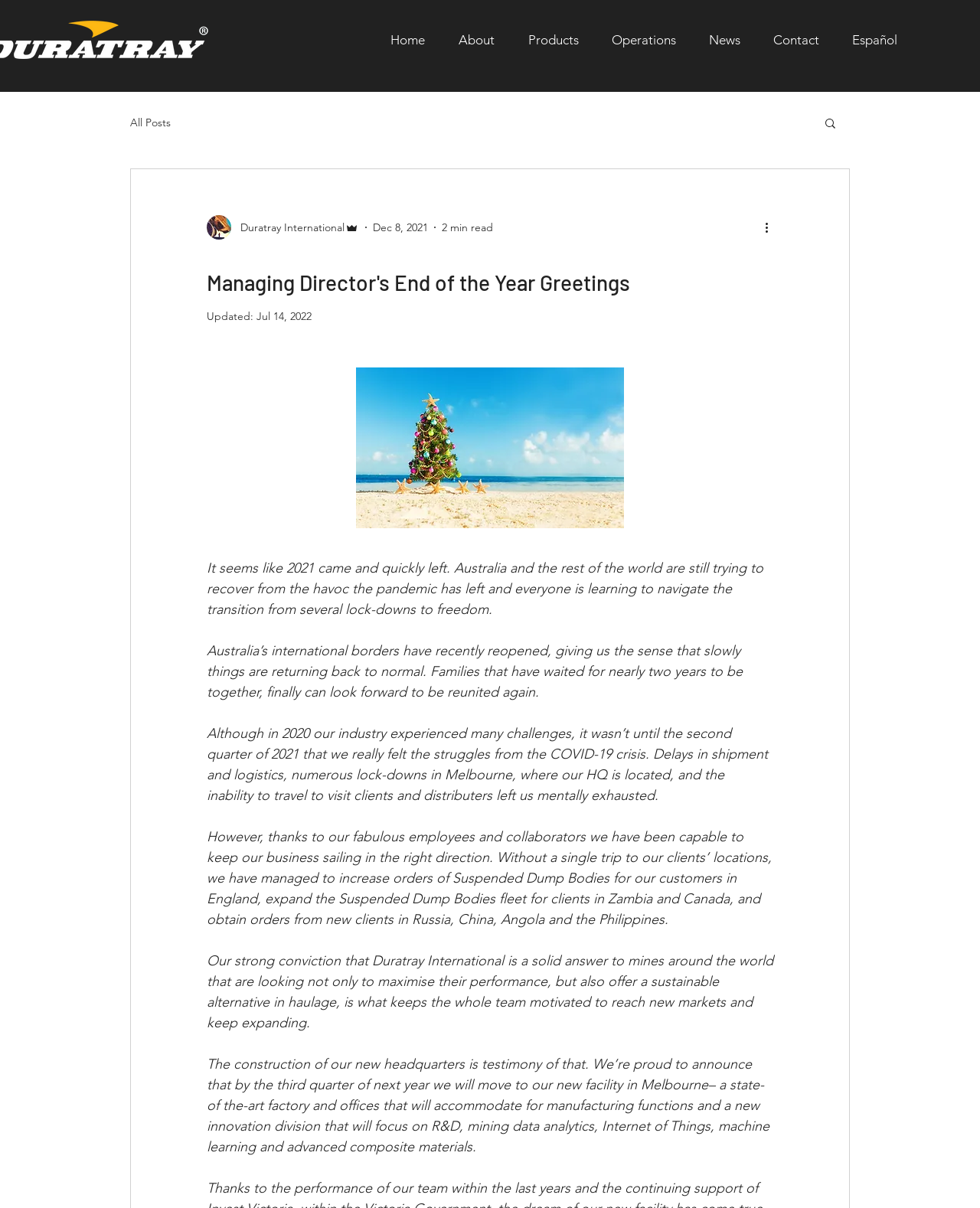Determine the coordinates of the bounding box that should be clicked to complete the instruction: "View all posts". The coordinates should be represented by four float numbers between 0 and 1: [left, top, right, bottom].

[0.133, 0.096, 0.174, 0.107]